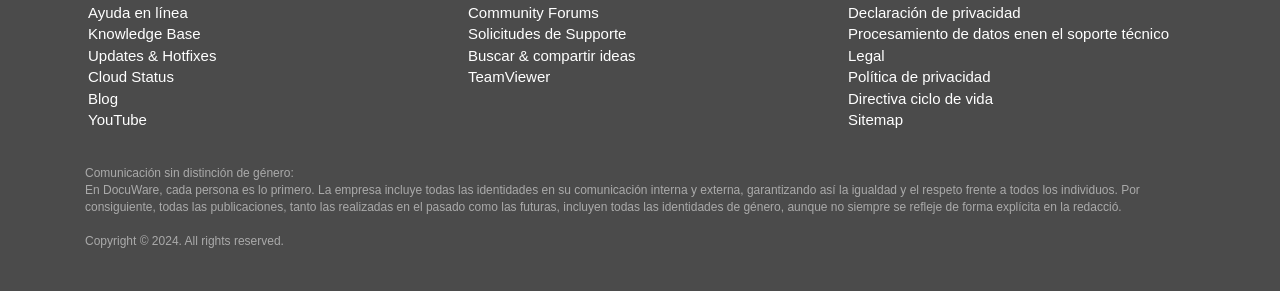Please specify the bounding box coordinates of the clickable region necessary for completing the following instruction: "Click on Ayuda en línea". The coordinates must consist of four float numbers between 0 and 1, i.e., [left, top, right, bottom].

[0.069, 0.014, 0.147, 0.072]